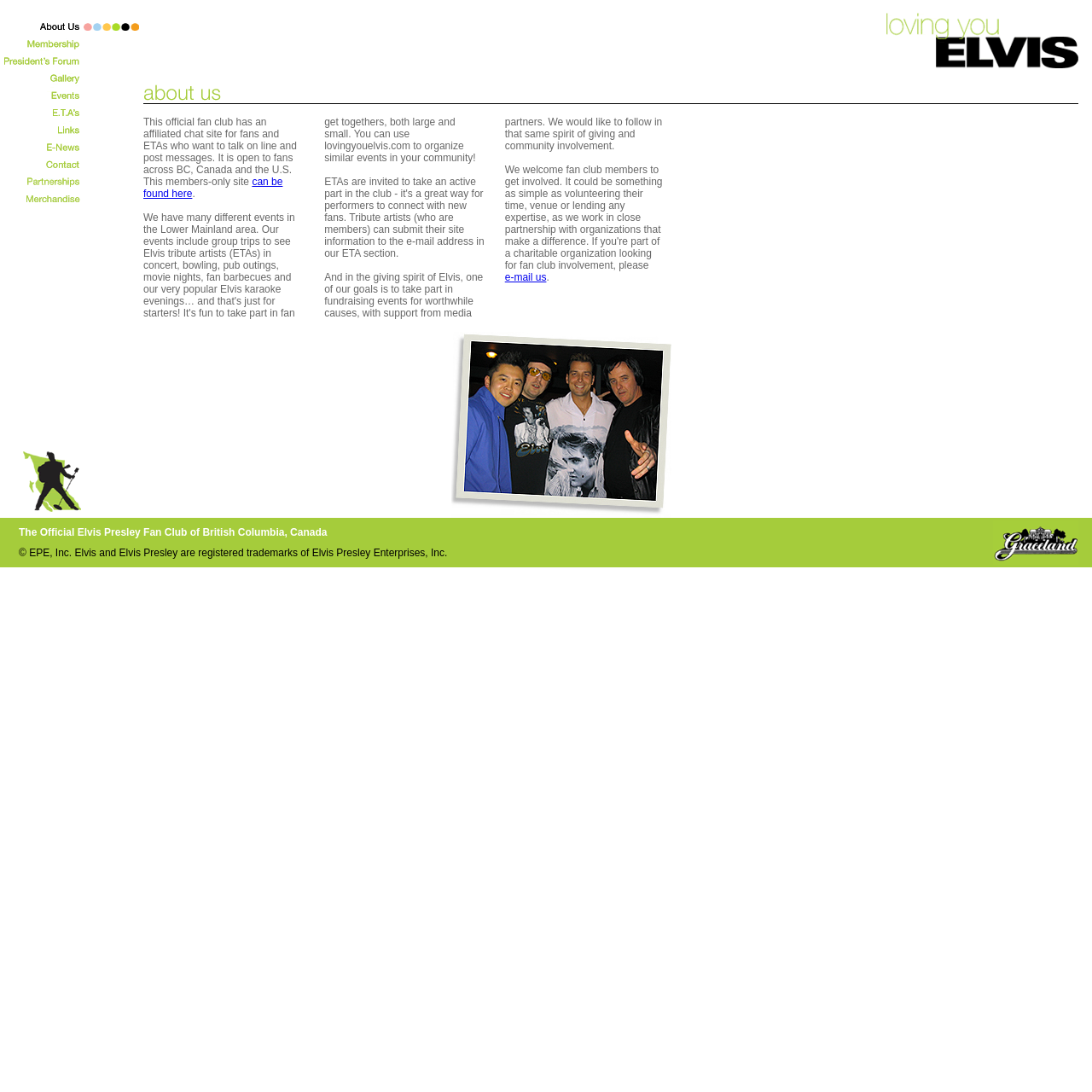Find and provide the bounding box coordinates for the UI element described here: "name="nav_enews"". The coordinates should be given as four float numbers between 0 and 1: [left, top, right, bottom].

[0.0, 0.132, 0.131, 0.143]